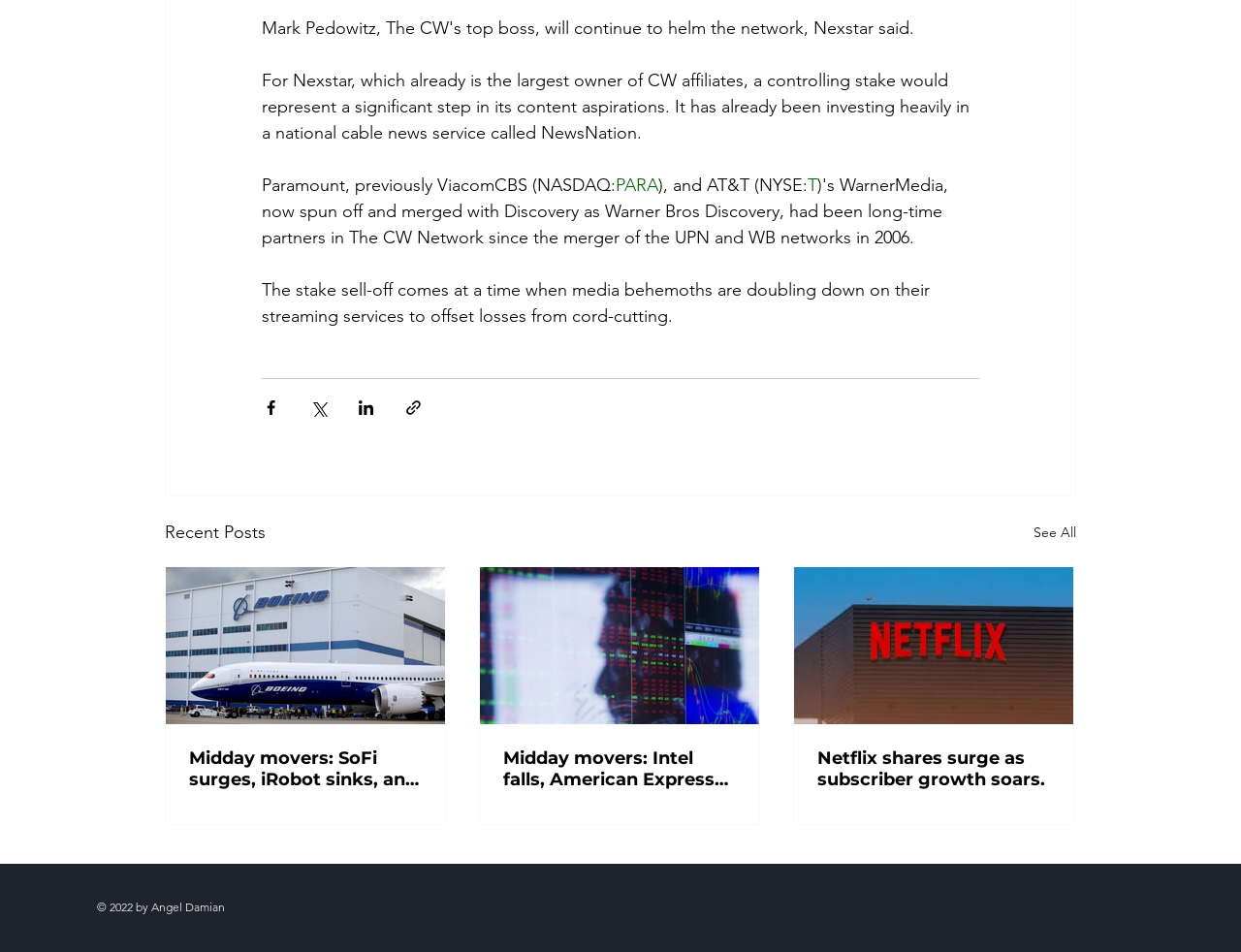Please determine the bounding box coordinates of the element to click on in order to accomplish the following task: "Read the article about Midday movers: SoFi surges, iRobot sinks, and more". Ensure the coordinates are four float numbers ranging from 0 to 1, i.e., [left, top, right, bottom].

[0.152, 0.785, 0.34, 0.83]